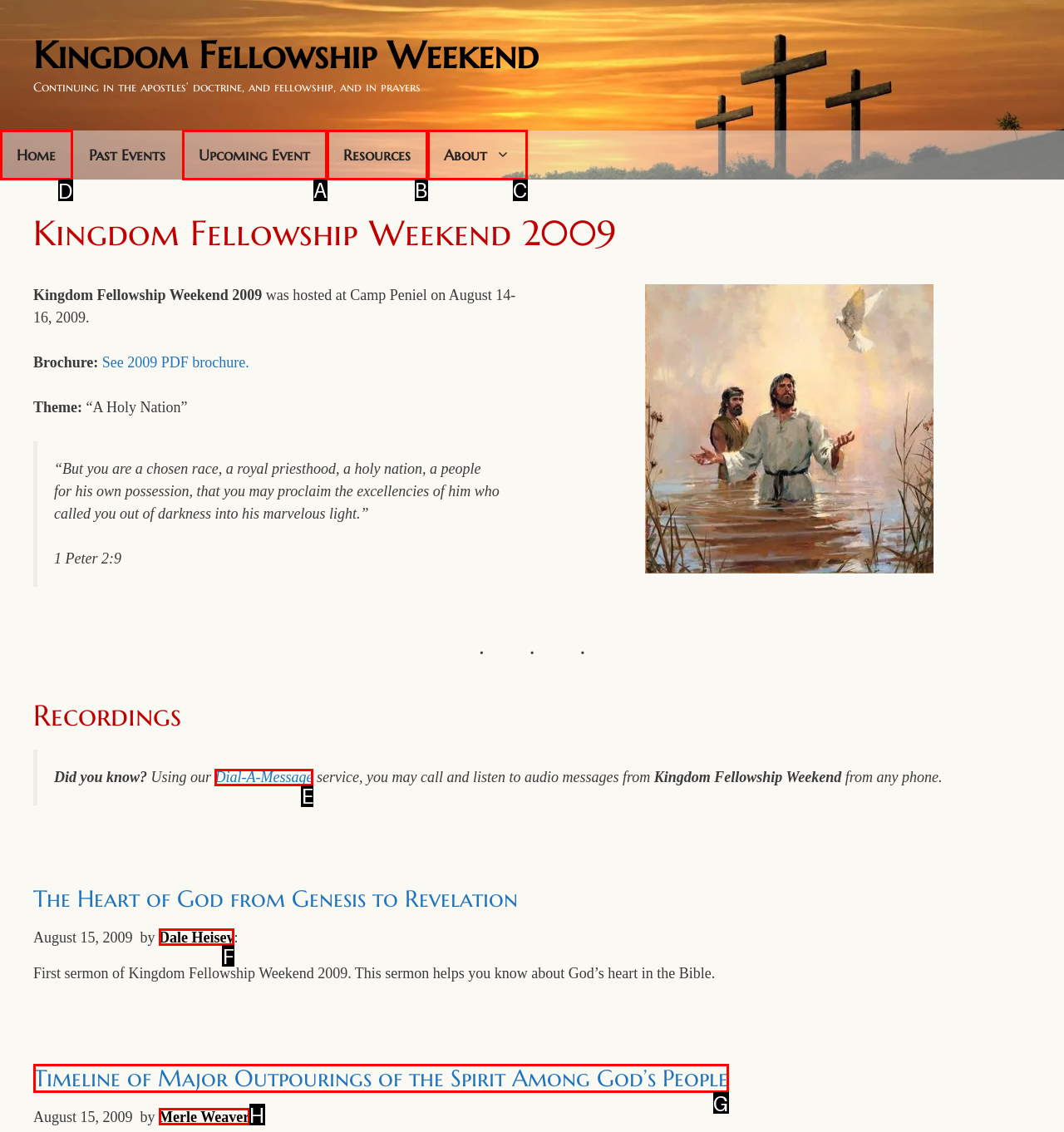Identify the correct letter of the UI element to click for this task: Read the Movie Data
Respond with the letter from the listed options.

None